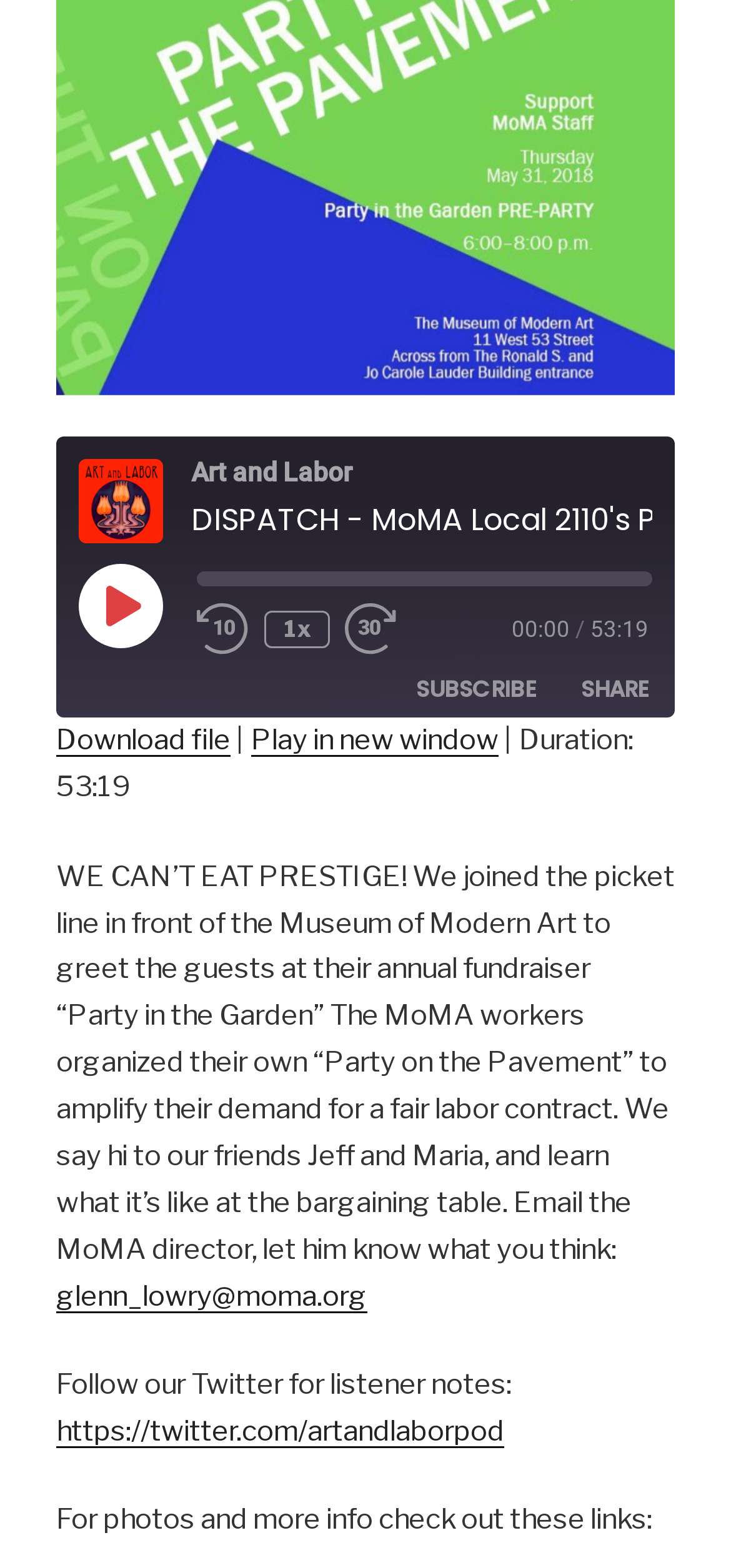Determine the bounding box coordinates of the section to be clicked to follow the instruction: "Play the episode". The coordinates should be given as four float numbers between 0 and 1, formatted as [left, top, right, bottom].

[0.108, 0.359, 0.221, 0.412]